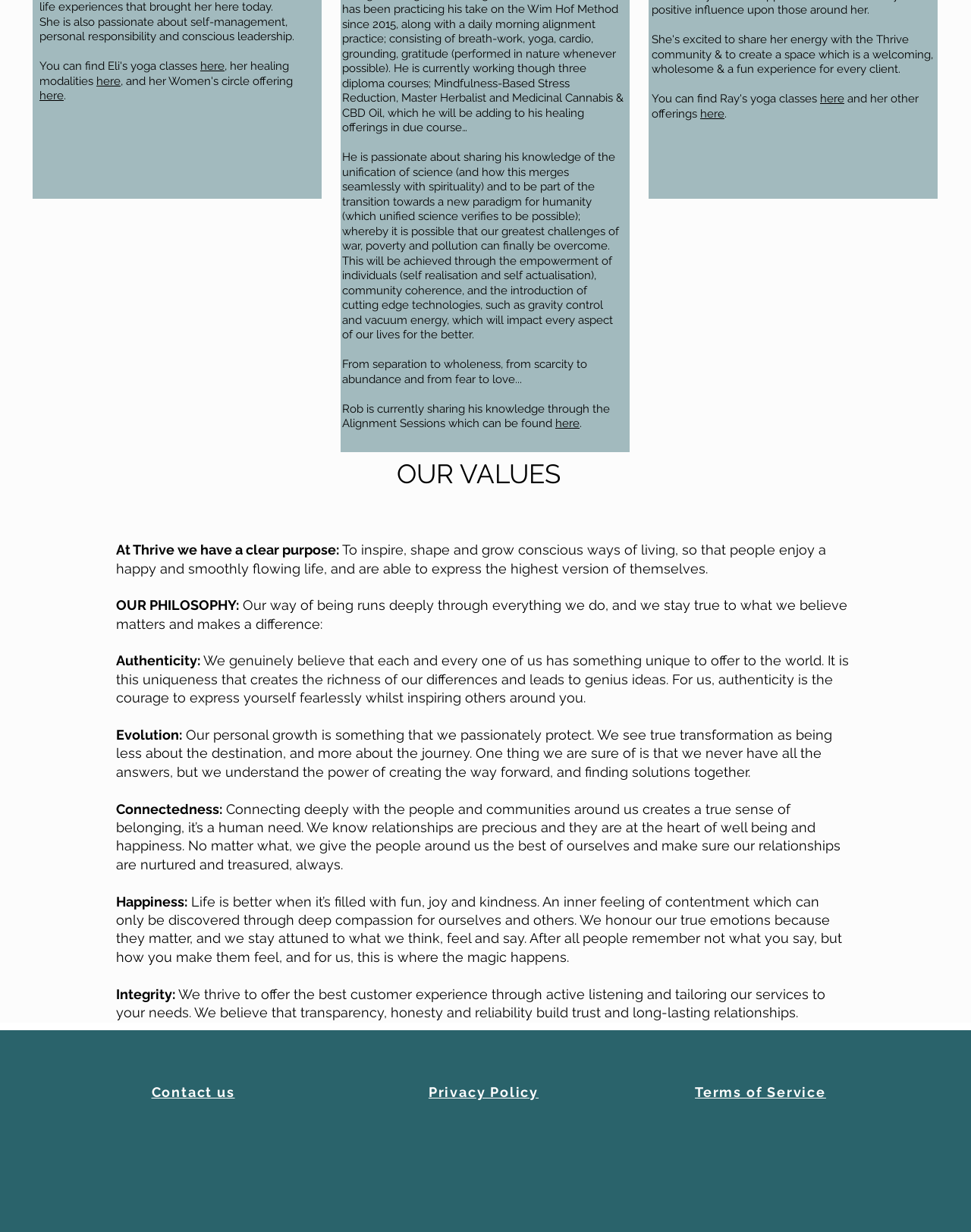Please identify the bounding box coordinates of the element's region that I should click in order to complete the following instruction: "Read about Rob's knowledge sharing". The bounding box coordinates consist of four float numbers between 0 and 1, i.e., [left, top, right, bottom].

[0.572, 0.338, 0.597, 0.349]